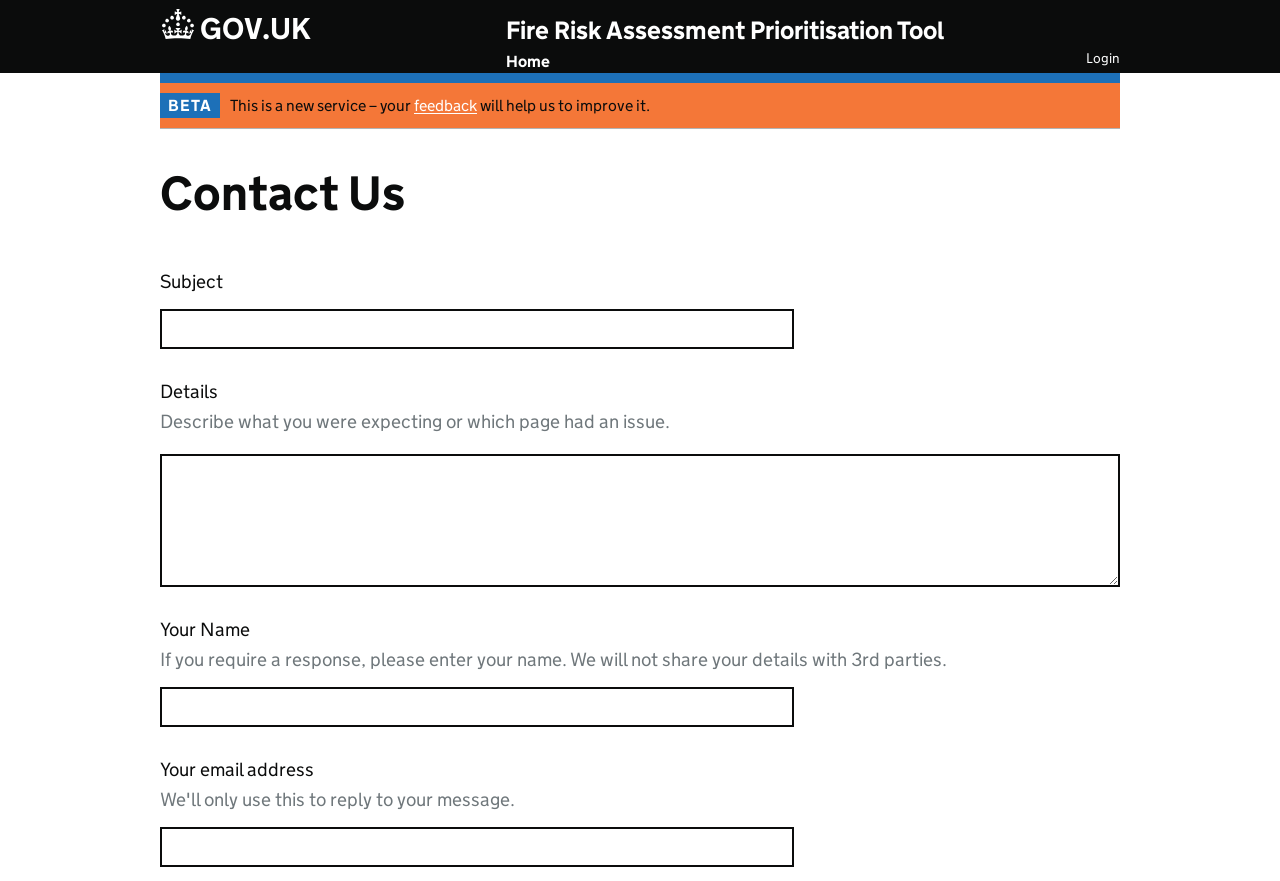What is the purpose of the 'Your email address' field?
We need a detailed and exhaustive answer to the question. Please elaborate.

The purpose of the 'Your email address' field can be inferred from the static text element that says 'If you require a response, please enter your name. We will not share your details with 3rd parties.' This suggests that users should enter their email address if they want to receive a response to their feedback.